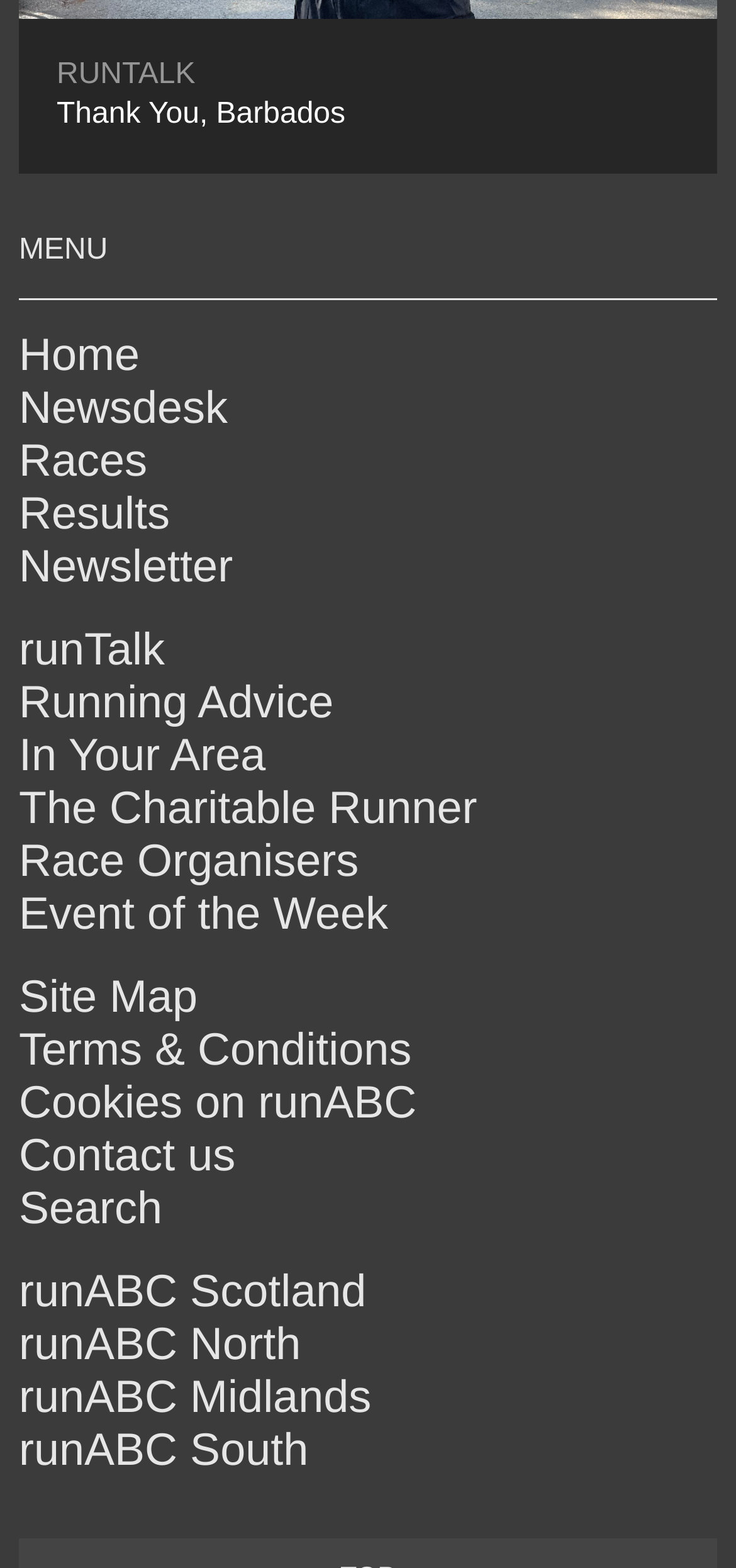Give a concise answer using only one word or phrase for this question:
What is the purpose of the 'In Your Area' section?

Running advice in a specific area